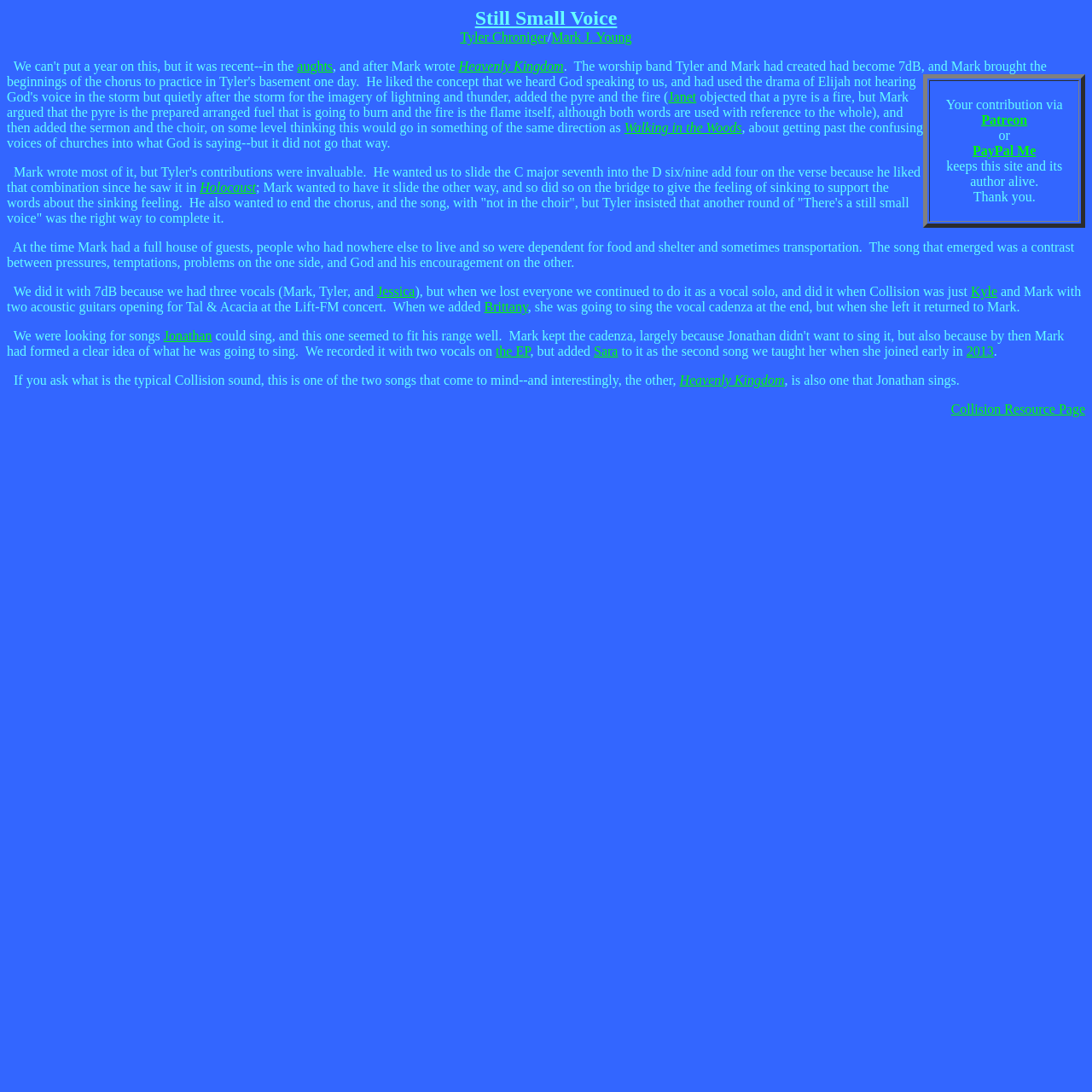Identify the bounding box coordinates for the UI element mentioned here: "Collision Resource Page". Provide the coordinates as four float values between 0 and 1, i.e., [left, top, right, bottom].

[0.871, 0.368, 0.994, 0.381]